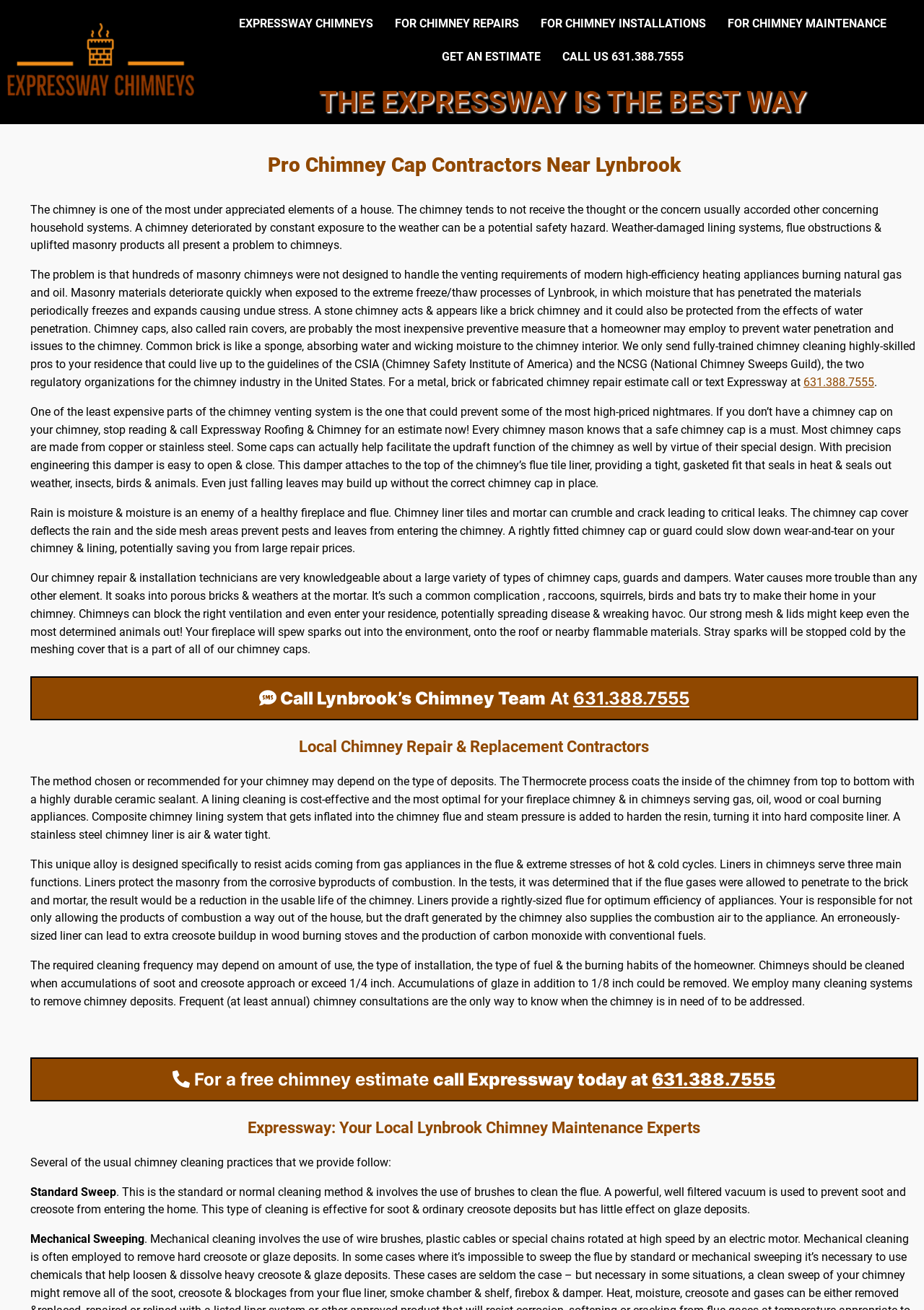What is the company name?
Give a single word or phrase answer based on the content of the image.

Expressway